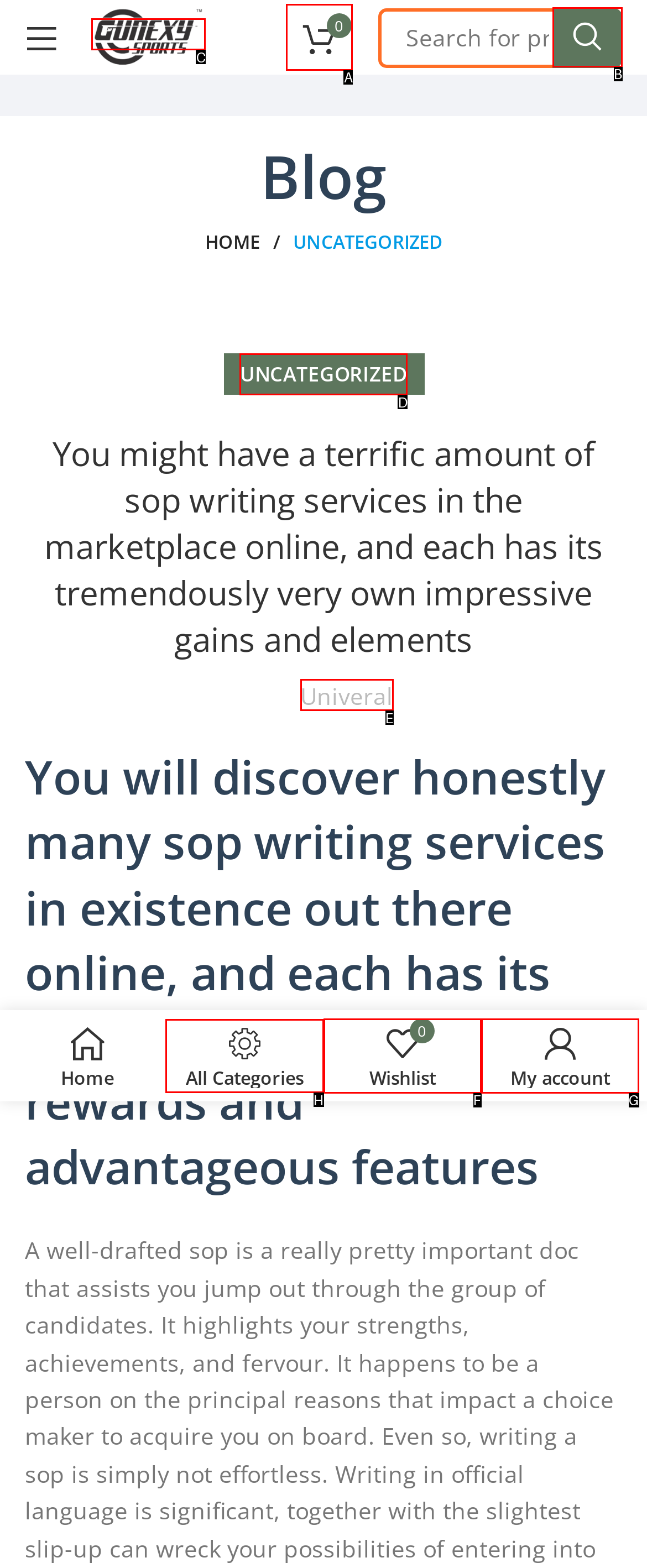Select the right option to accomplish this task: View all categories. Reply with the letter corresponding to the correct UI element.

H